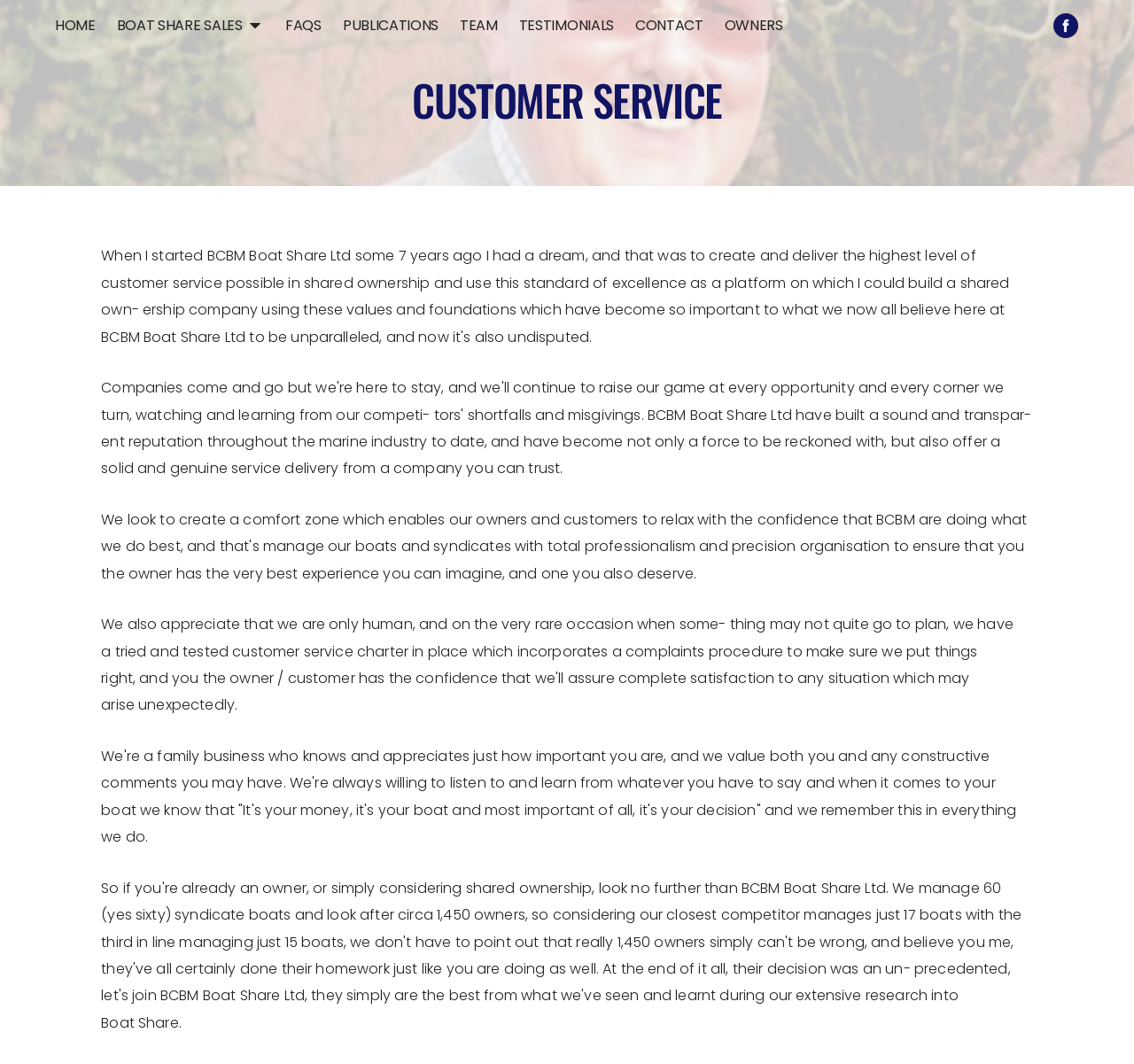Please analyze the image and give a detailed answer to the question:
Is the company a family business?

The webpage explicitly states that the company is a family business, as mentioned in the text 'We're a family business who knows and appreciates just how important you are'.